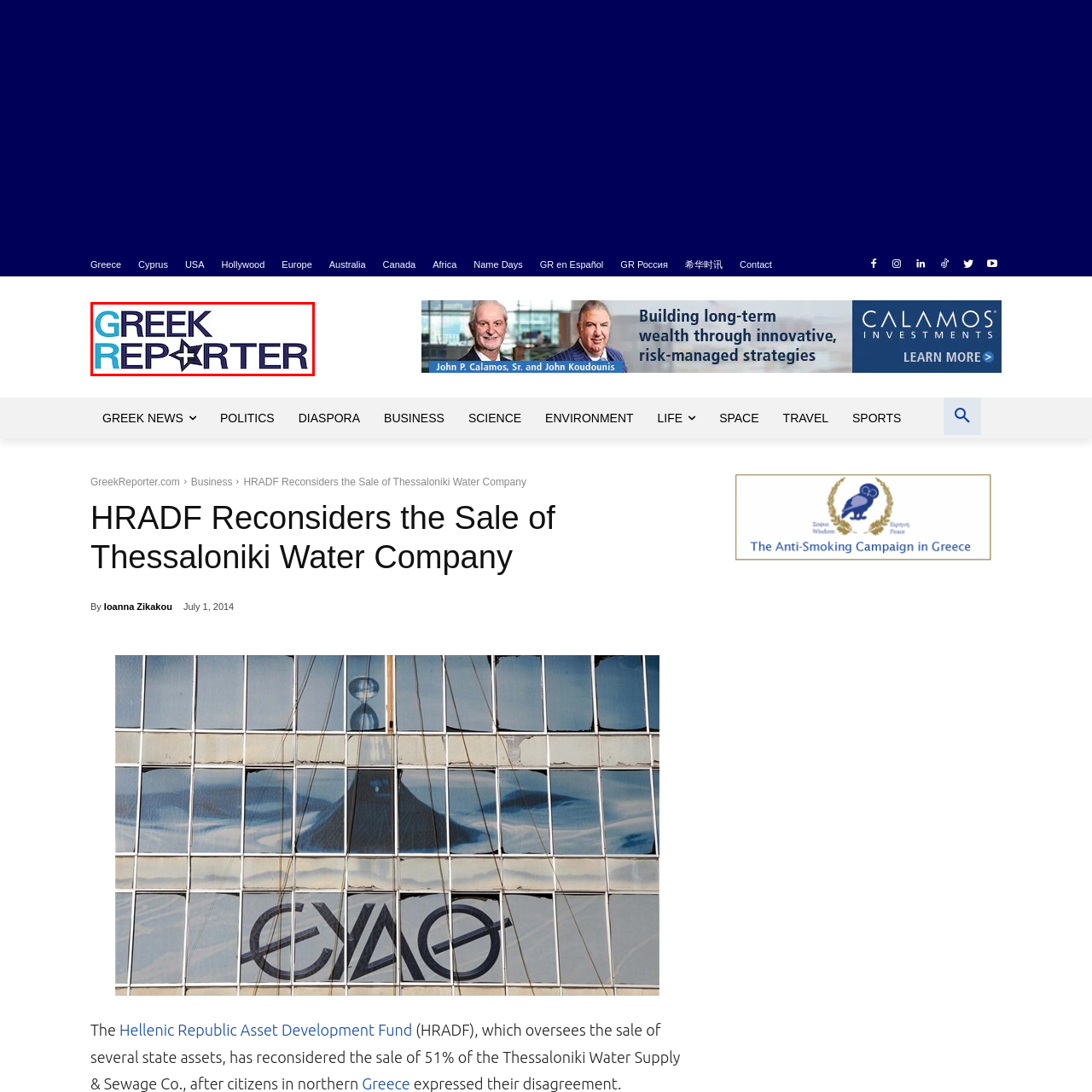Carefully scrutinize the image within the red border and generate a detailed answer to the following query, basing your response on the visual content:
What symbol is incorporated into the logo?

Upon examining the logo, I observed that a star symbol is incorporated into the design, which emphasizes the platform's focus on highlighting significant news stories.